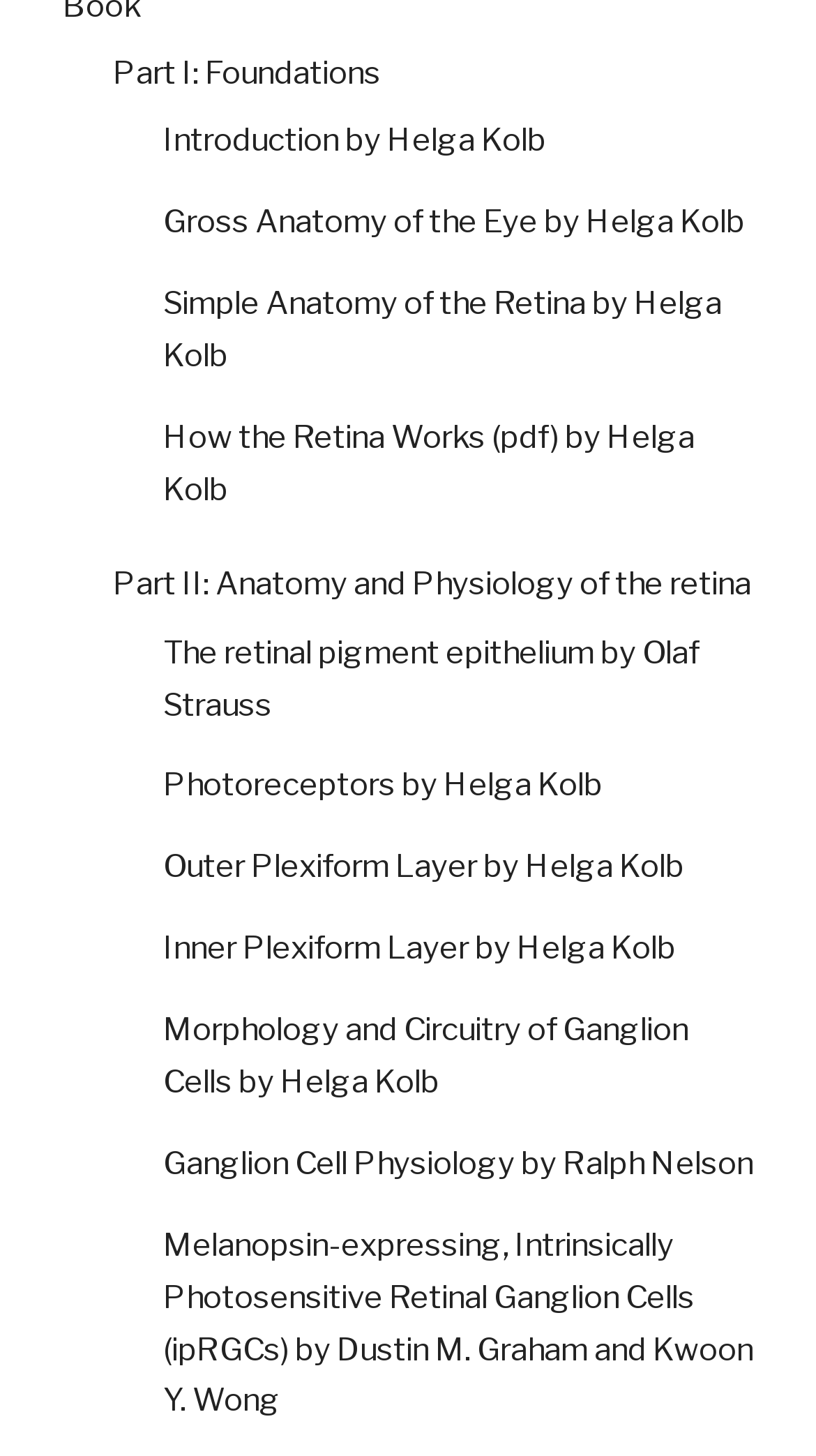What is the topic of the last link
From the image, respond using a single word or phrase.

Melanopsin-expressing, Intrinsically Photosensitive Retinal Ganglion Cells